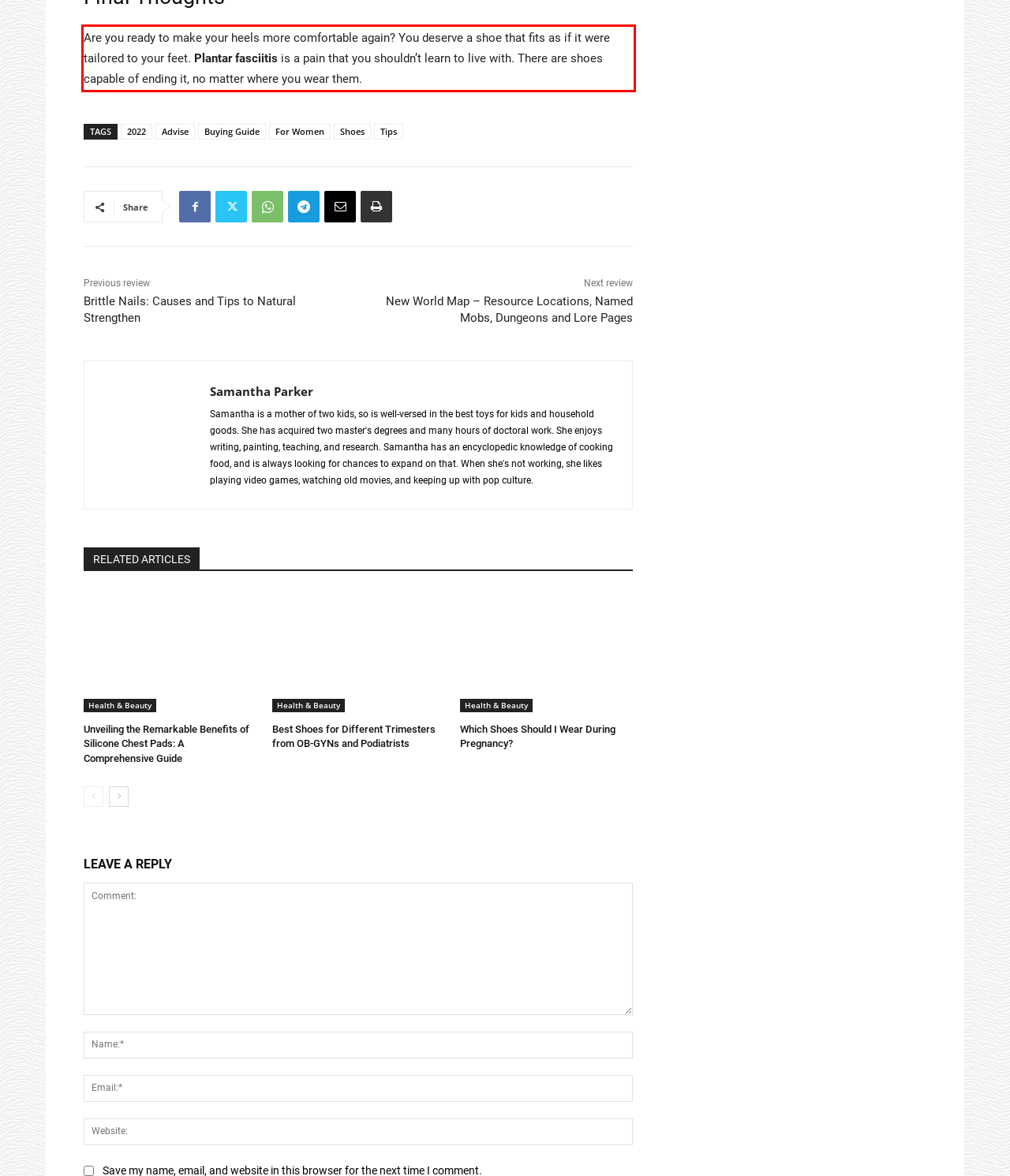Given a screenshot of a webpage containing a red bounding box, perform OCR on the text within this red bounding box and provide the text content.

Are you ready to make your heels more comfortable again? You deserve a shoe that fits as if it were tailored to your feet. Plantar fasciitis is a pain that you shouldn’t learn to live with. There are shoes capable of ending it, no matter where you wear them.